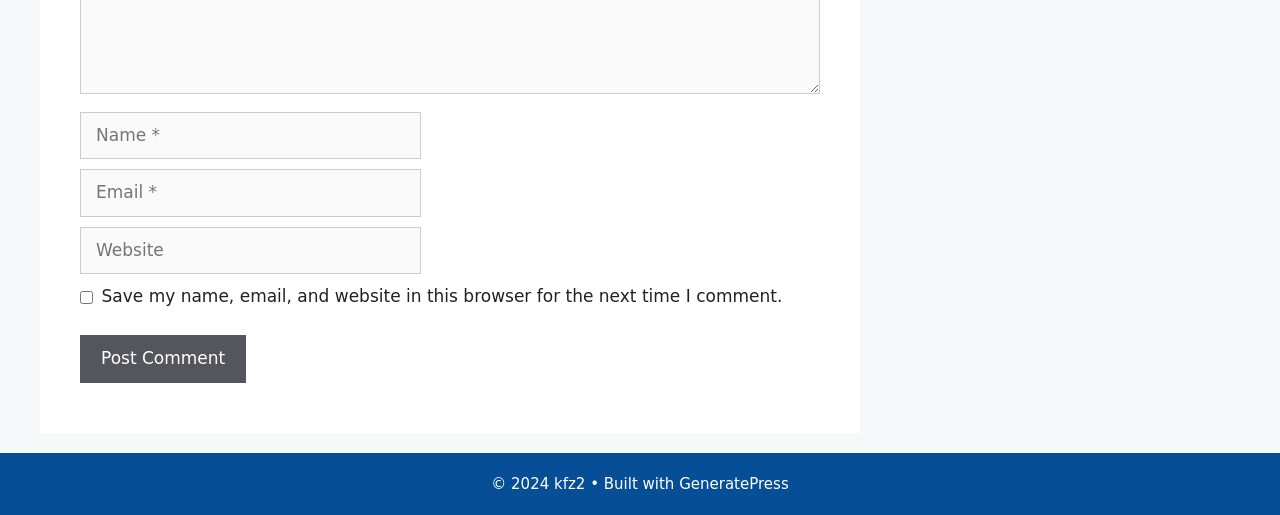Given the description of the UI element: "parent_node: Comment name="url" placeholder="Website"", predict the bounding box coordinates in the form of [left, top, right, bottom], with each value being a float between 0 and 1.

[0.062, 0.441, 0.329, 0.533]